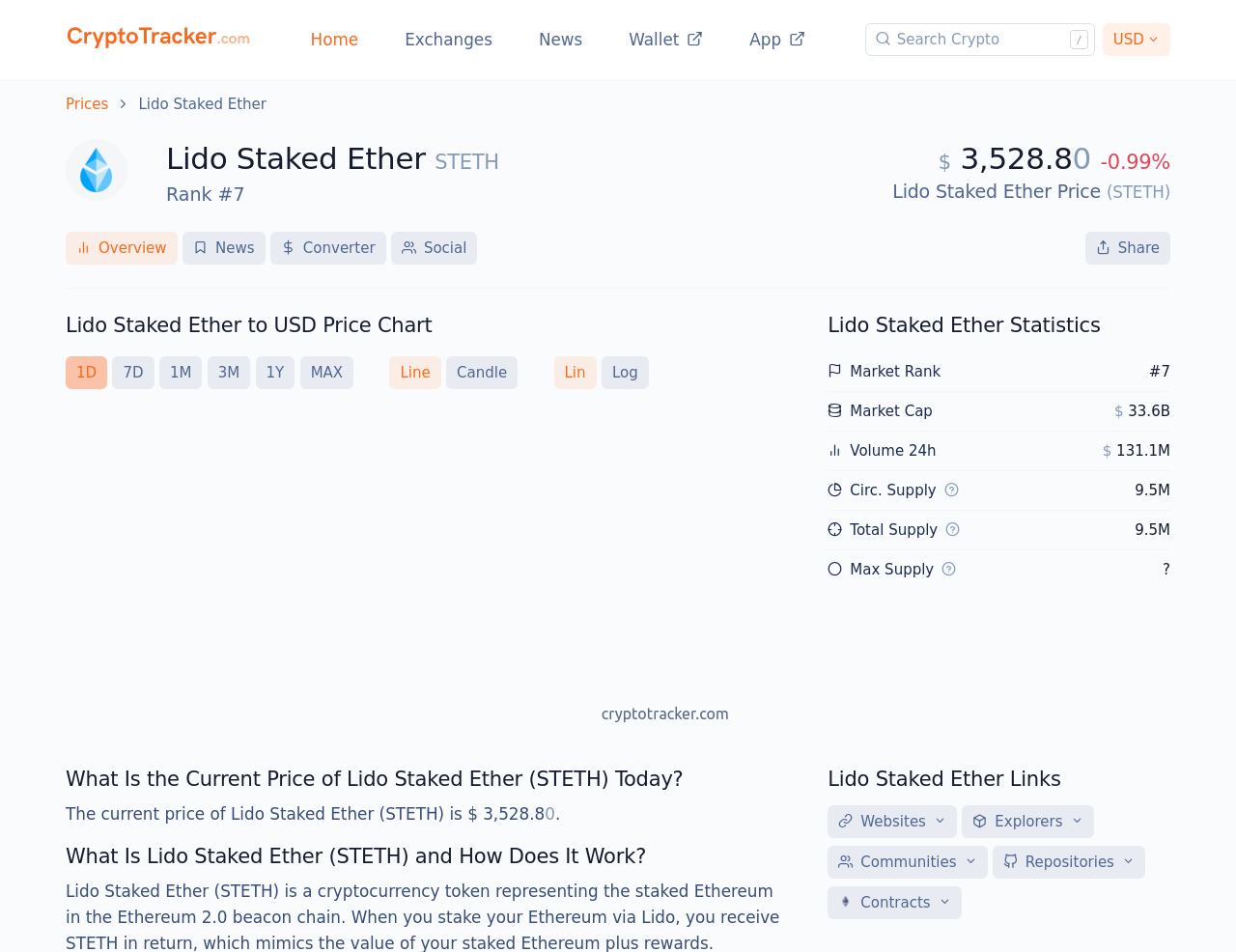What is the market capitalization of Lido Staked Ether?
Based on the image, answer the question in a detailed manner.

The market capitalization of Lido Staked Ether can be found in the table 'Lido Staked Ether Statistics' under the row header 'Market Cap' which shows the value '$ 33.6B'.